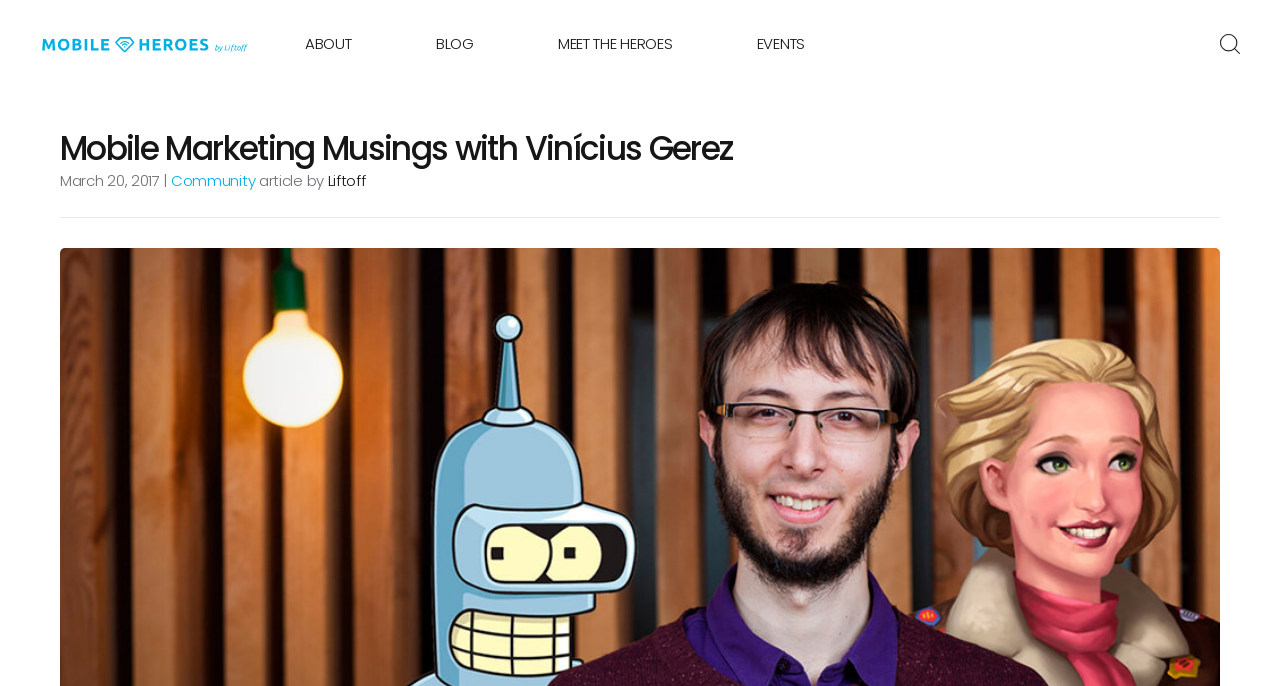Can you find and generate the webpage's heading?

Mobile Marketing Musings with Vinícius Gerez